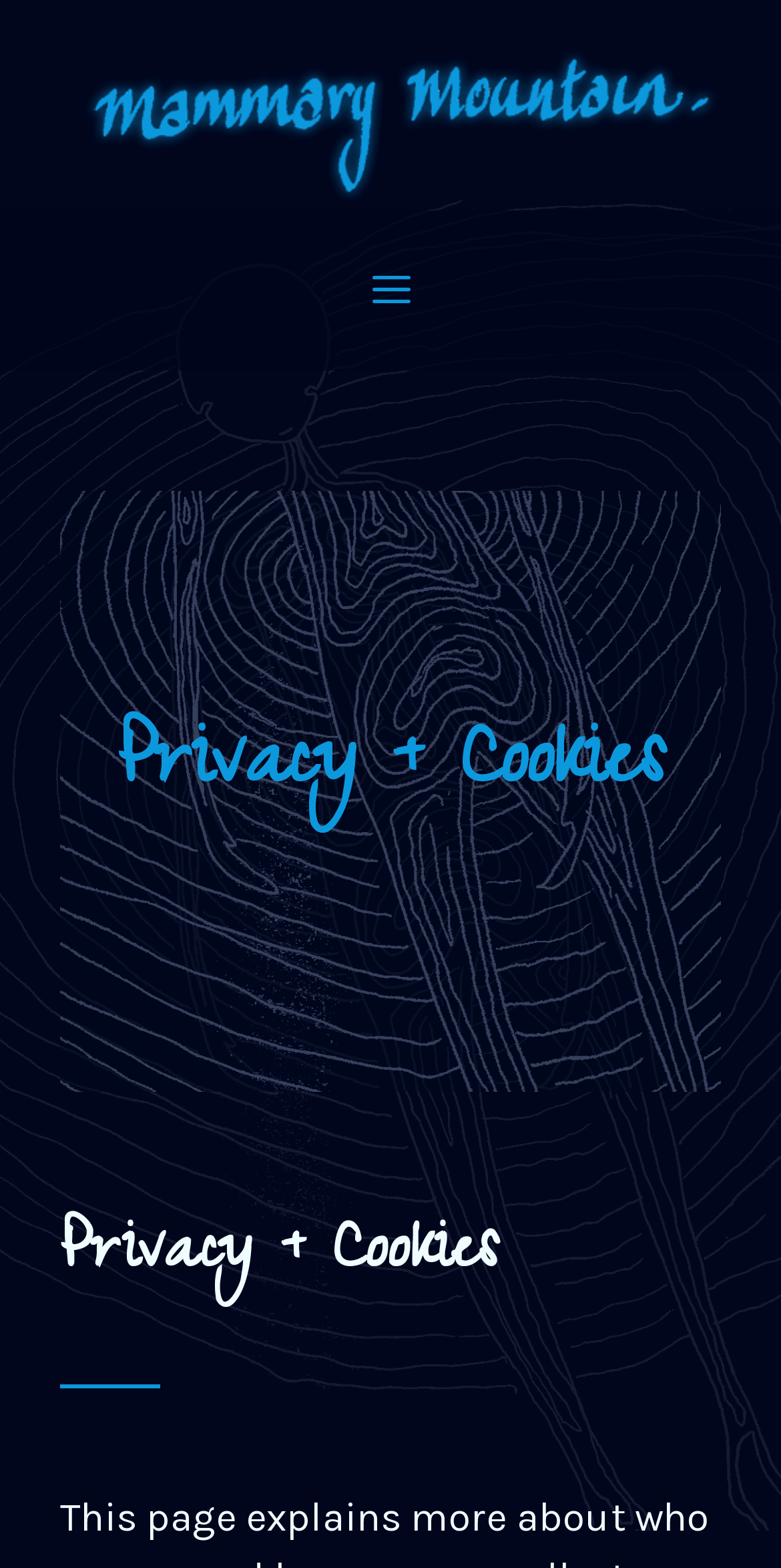What is the purpose of the button in the navigation section?
Provide a detailed and extensive answer to the question.

The button in the navigation section is labeled 'Menu' and has an attribute 'expanded: False', which implies that it is used to open a menu when clicked.